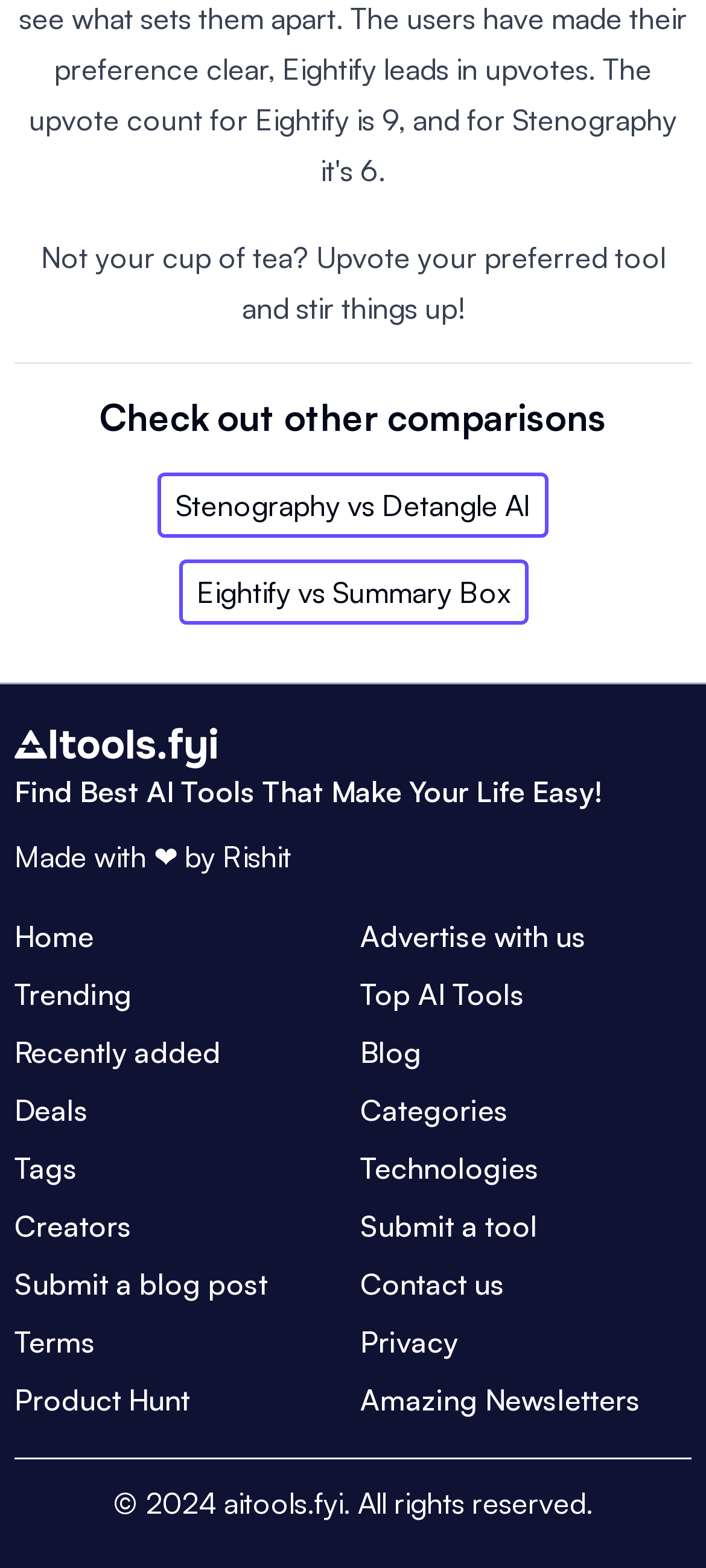Specify the bounding box coordinates of the area that needs to be clicked to achieve the following instruction: "Visit Stenography vs Detangle AI".

[0.223, 0.302, 0.777, 0.343]